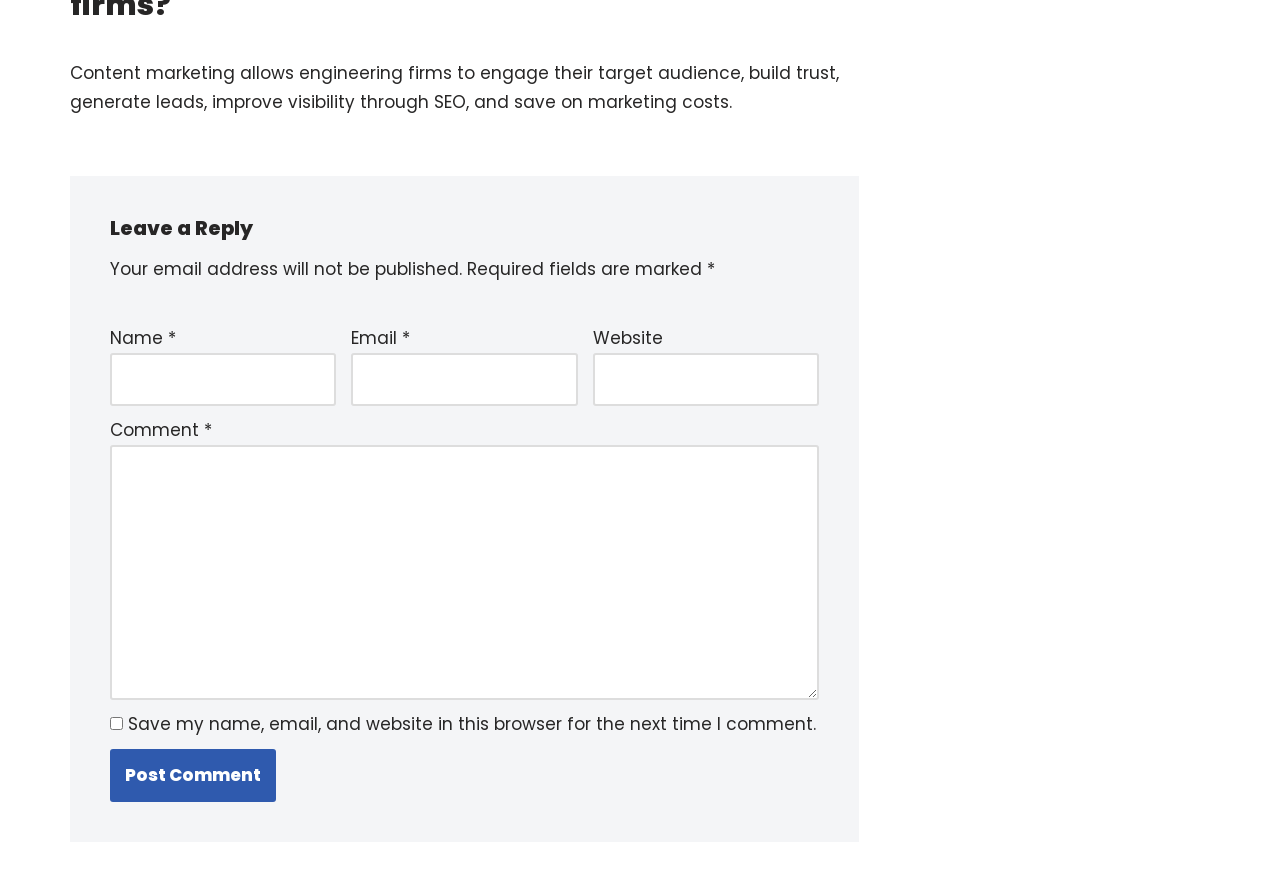Please find the bounding box for the following UI element description. Provide the coordinates in (top-left x, top-left y, bottom-right x, bottom-right y) format, with values between 0 and 1: contact form

None